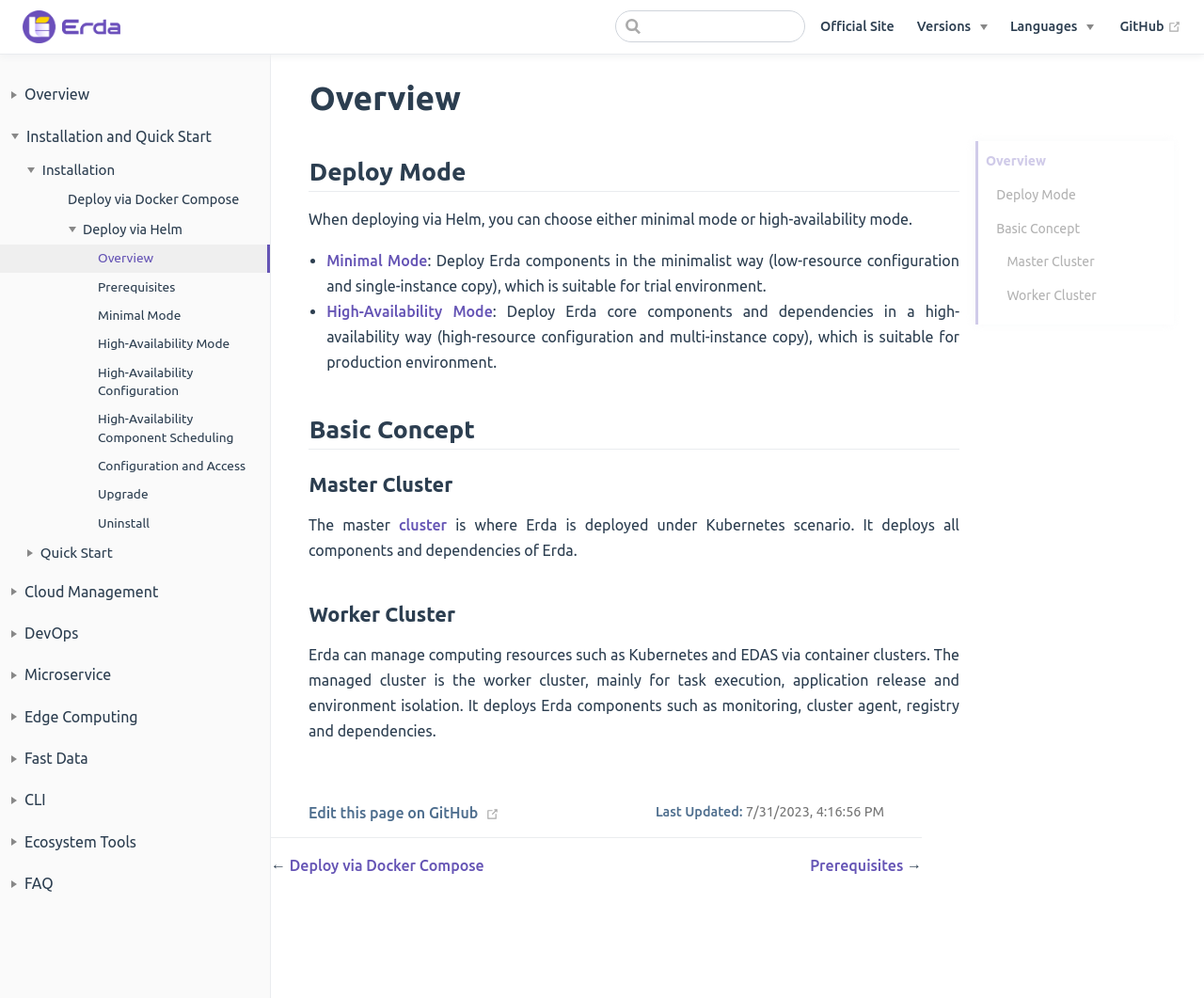Detail the webpage's structure and highlights in your description.

The webpage is an overview of Erda, a platform for deploying and operating applications. At the top, there is a logo and a link to the Erda website, followed by a search bar and several navigation links, including "Versions", "Select language", and "GitHub". 

Below the navigation links, there is a section with several links and text blocks, including "Overview", "Installation and Quick Start", "Deploy via Docker Compose", and "Deploy via Helm". The "Overview" section has several sub-links, including "Prerequisites", "Minimal Mode", "High-Availability Mode", and "Configuration and Access". 

The main content of the page is divided into several sections, including "Overview", "Deploy Mode", "Basic Concept", "Master Cluster", and "Worker Cluster". Each section has a heading and several paragraphs of text, with links to related topics. The "Deploy Mode" section explains the two deployment options, Minimal Mode and High-Availability Mode, with bullet points and links to more information. 

At the bottom of the page, there is a footer section with a link to edit the page on GitHub, a note on the last updated date, and navigation links to previous and next pages.